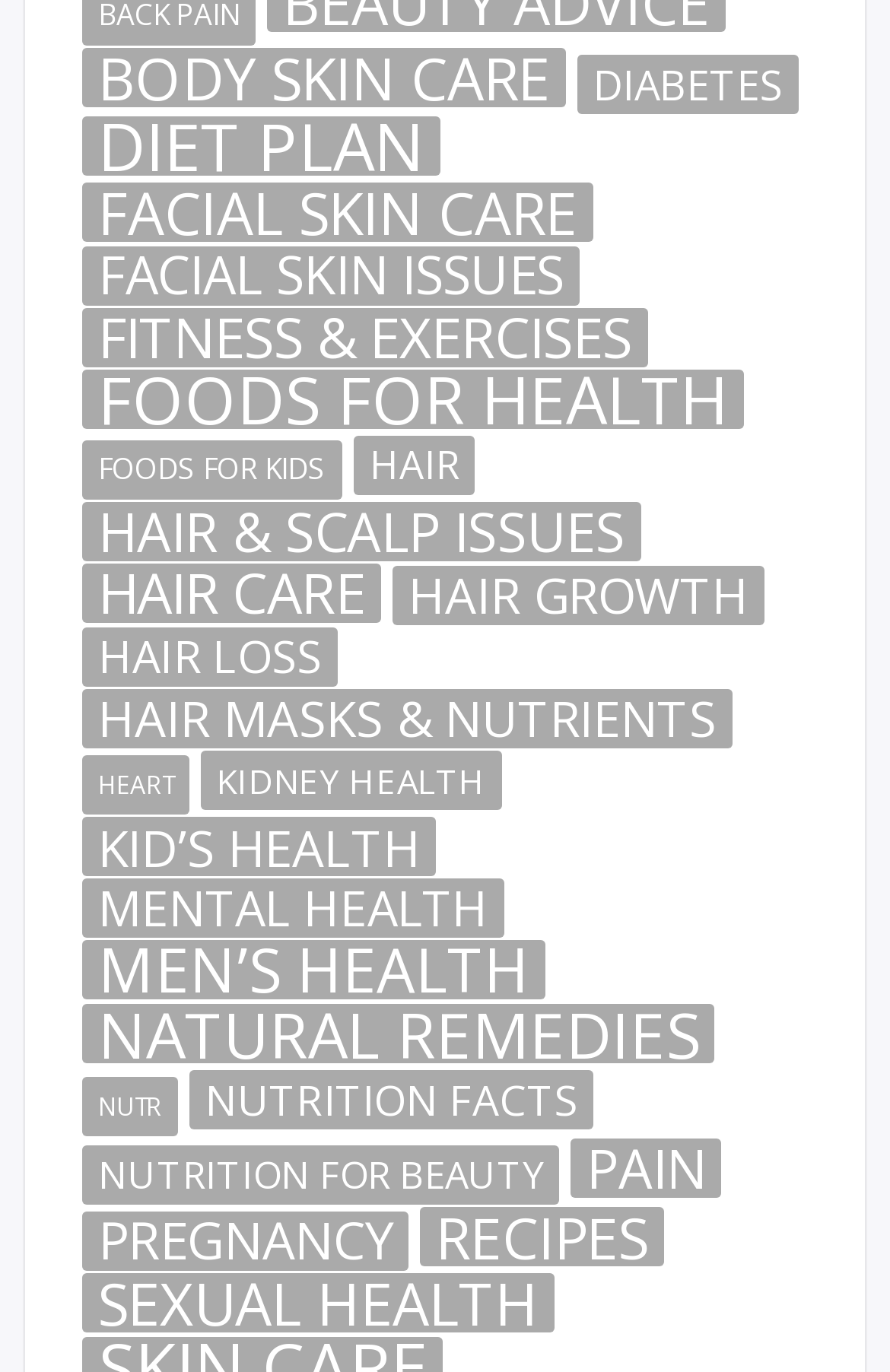Provide a single word or phrase answer to the question: 
How many items are in 'Men’s Health'?

63